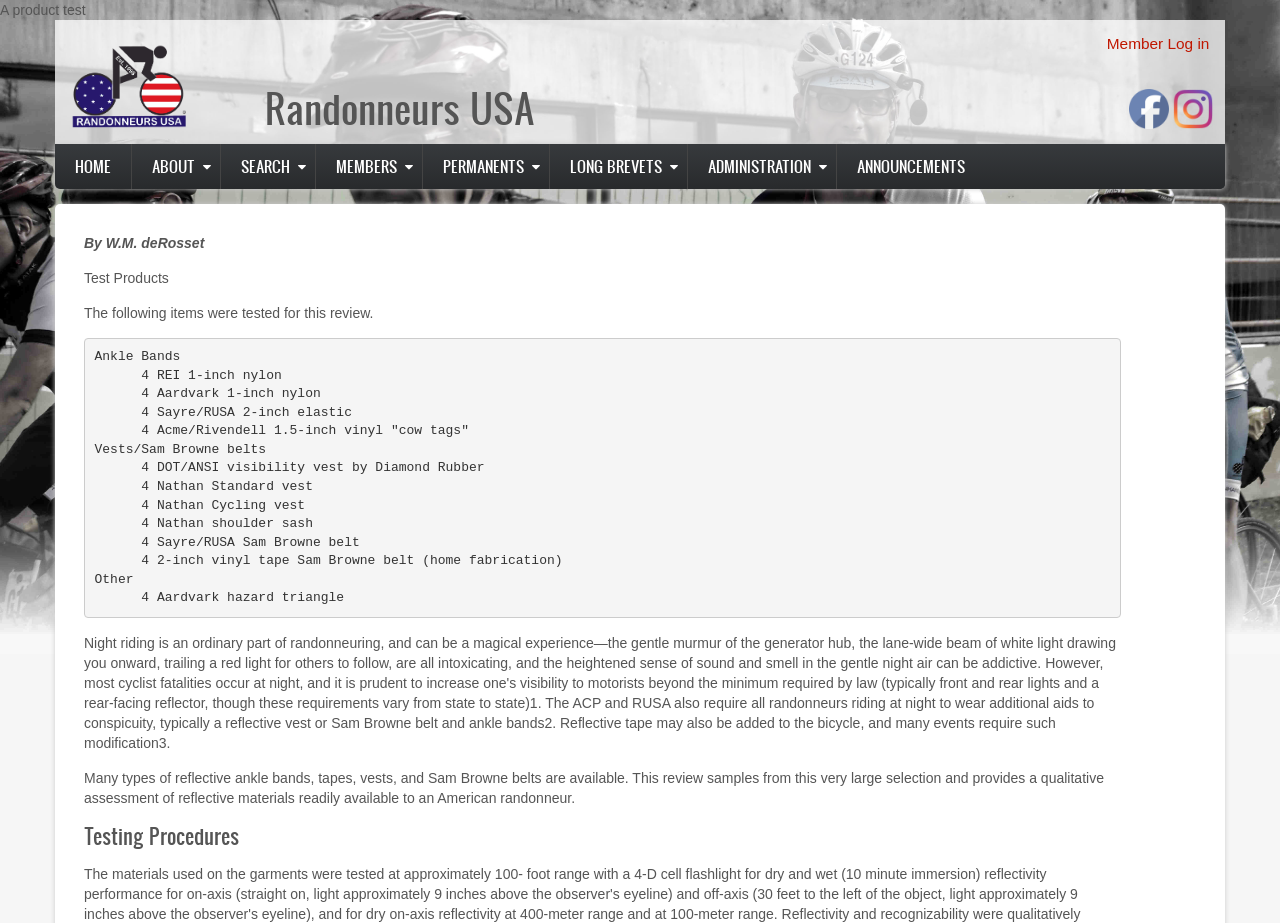Show the bounding box coordinates of the region that should be clicked to follow the instruction: "Click the 'HOME' link."

[0.043, 0.155, 0.102, 0.204]